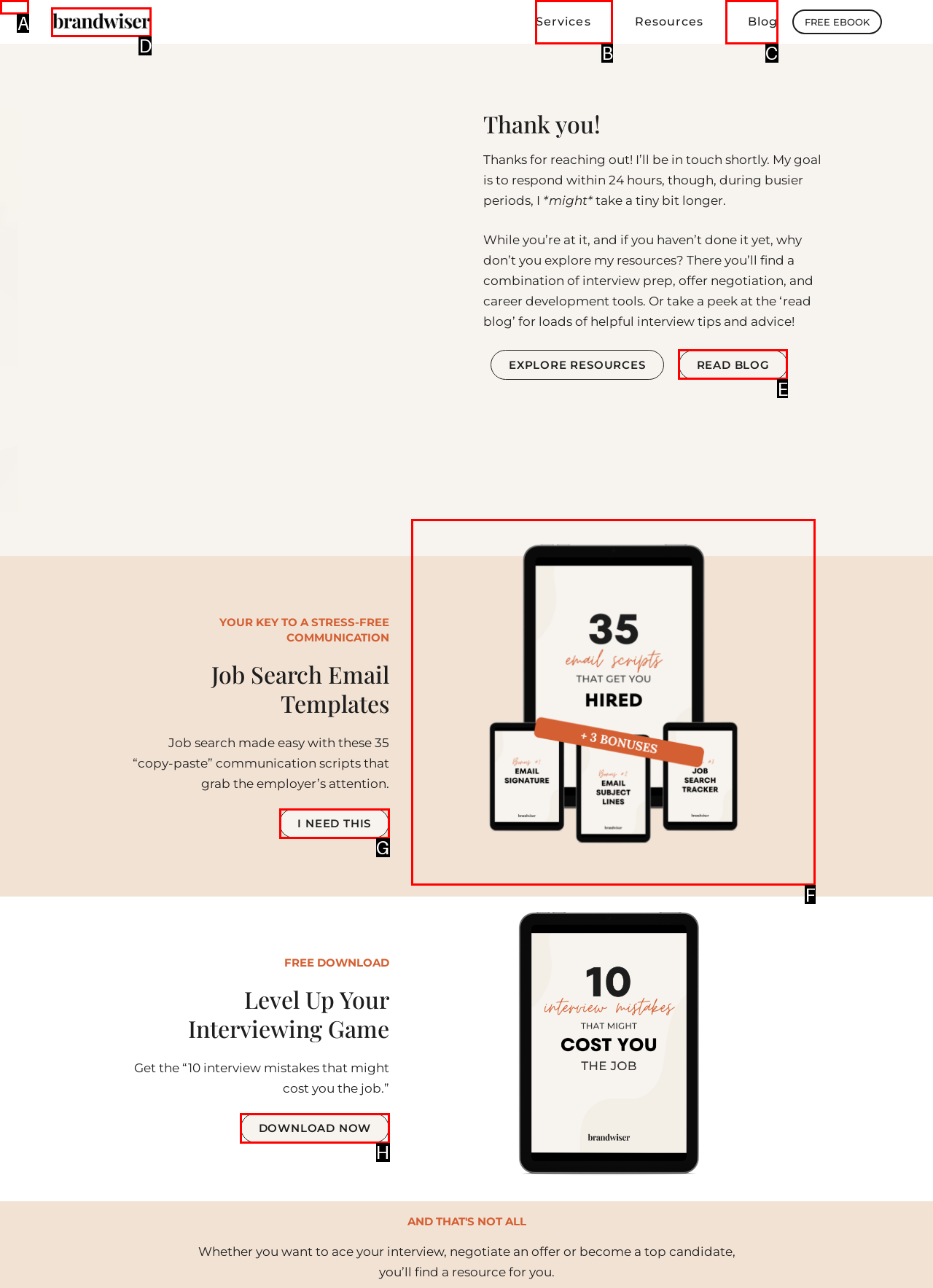Decide which letter you need to select to fulfill the task: Click the 'Skip to content' link
Answer with the letter that matches the correct option directly.

A